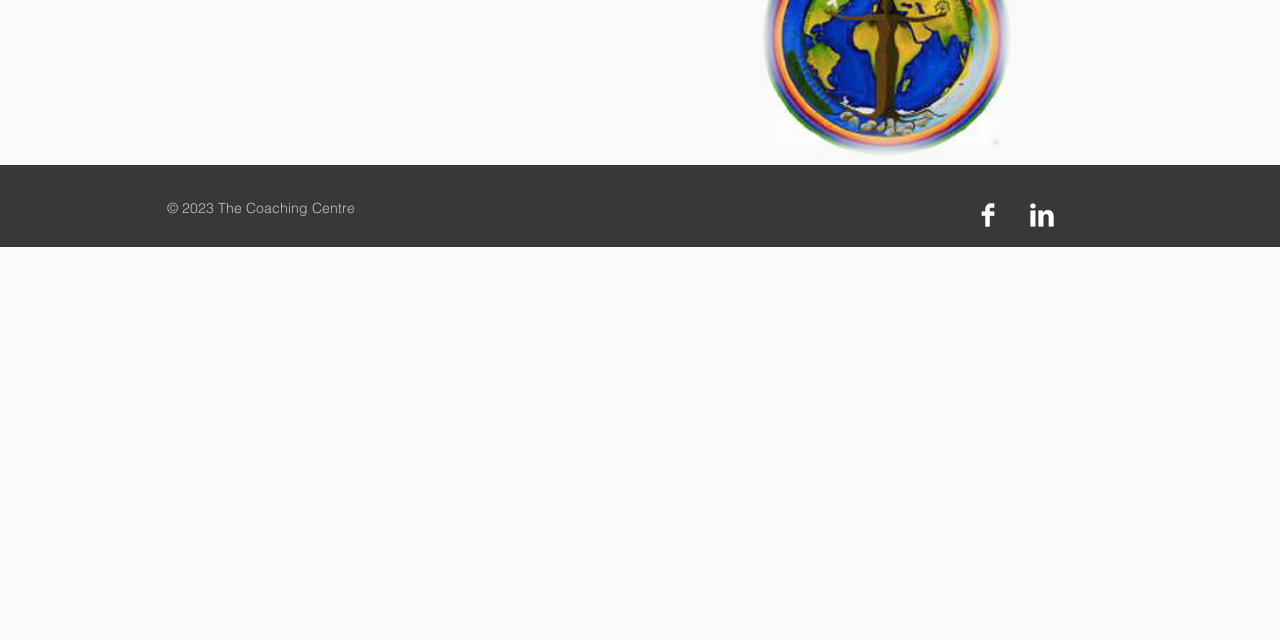Ascertain the bounding box coordinates for the UI element detailed here: "aria-label="LinkedIn Clean"". The coordinates should be provided as [left, top, right, bottom] with each value being a float between 0 and 1.

[0.805, 0.317, 0.823, 0.355]